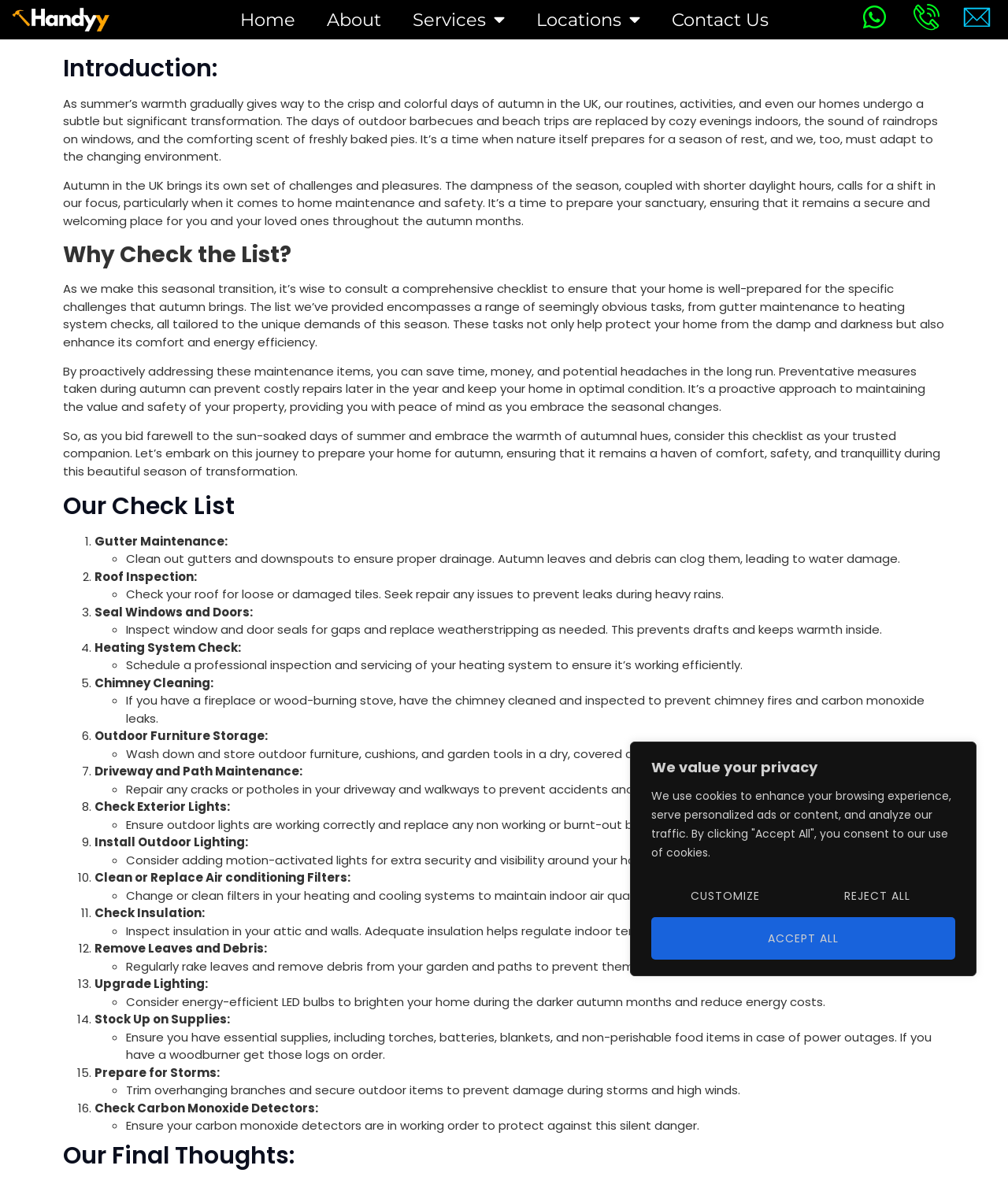Determine the bounding box coordinates of the region to click in order to accomplish the following instruction: "Go to Home". Provide the coordinates as four float numbers between 0 and 1, specifically [left, top, right, bottom].

[0.222, 0.001, 0.308, 0.032]